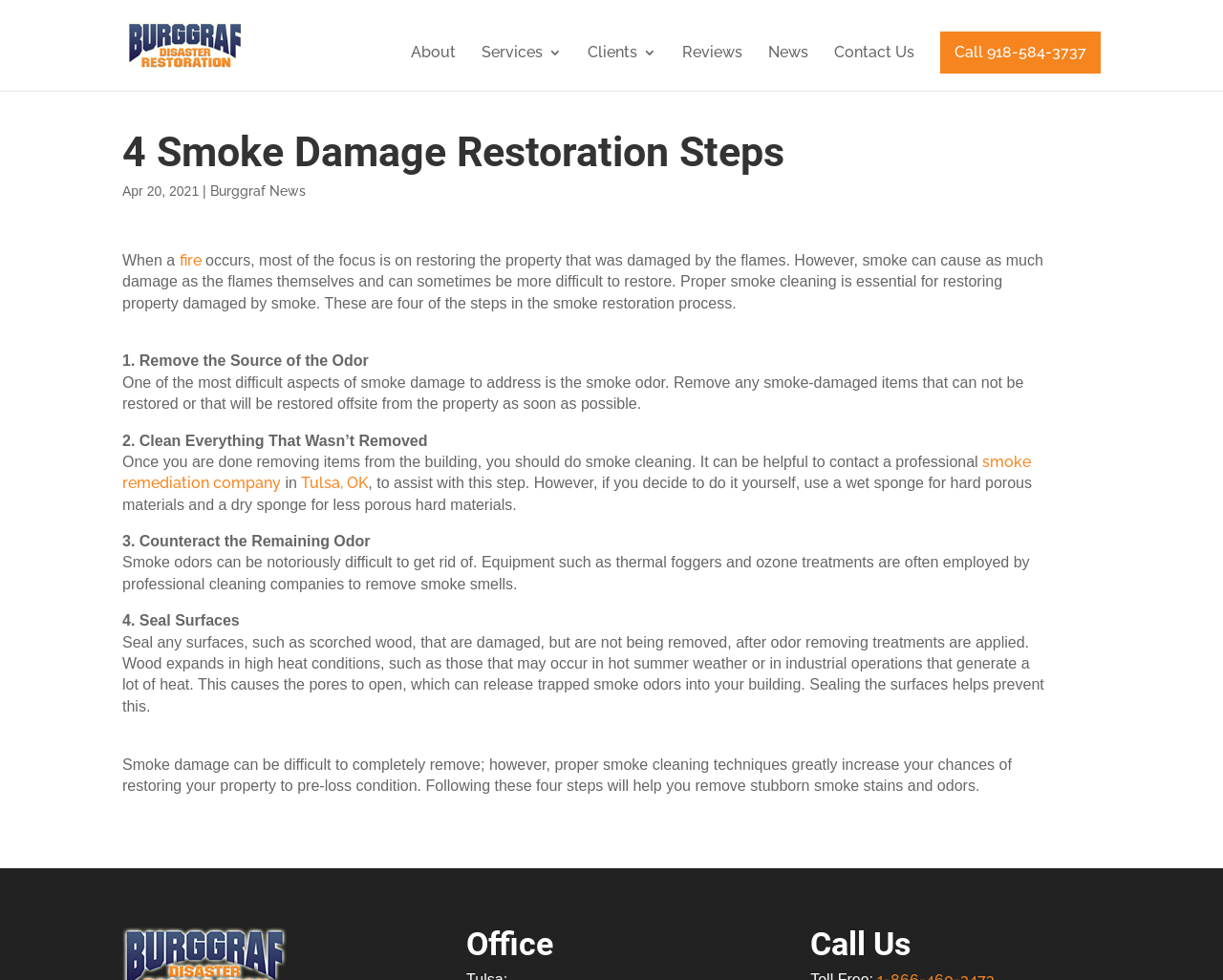What is the main topic of this webpage?
Using the information presented in the image, please offer a detailed response to the question.

Based on the content of the webpage, it appears to be discussing the steps involved in restoring a property damaged by smoke. The heading '4 Smoke Damage Restoration Steps' and the text describing the process of removing smoke odor and stains suggest that the main topic of this webpage is smoke damage restoration.